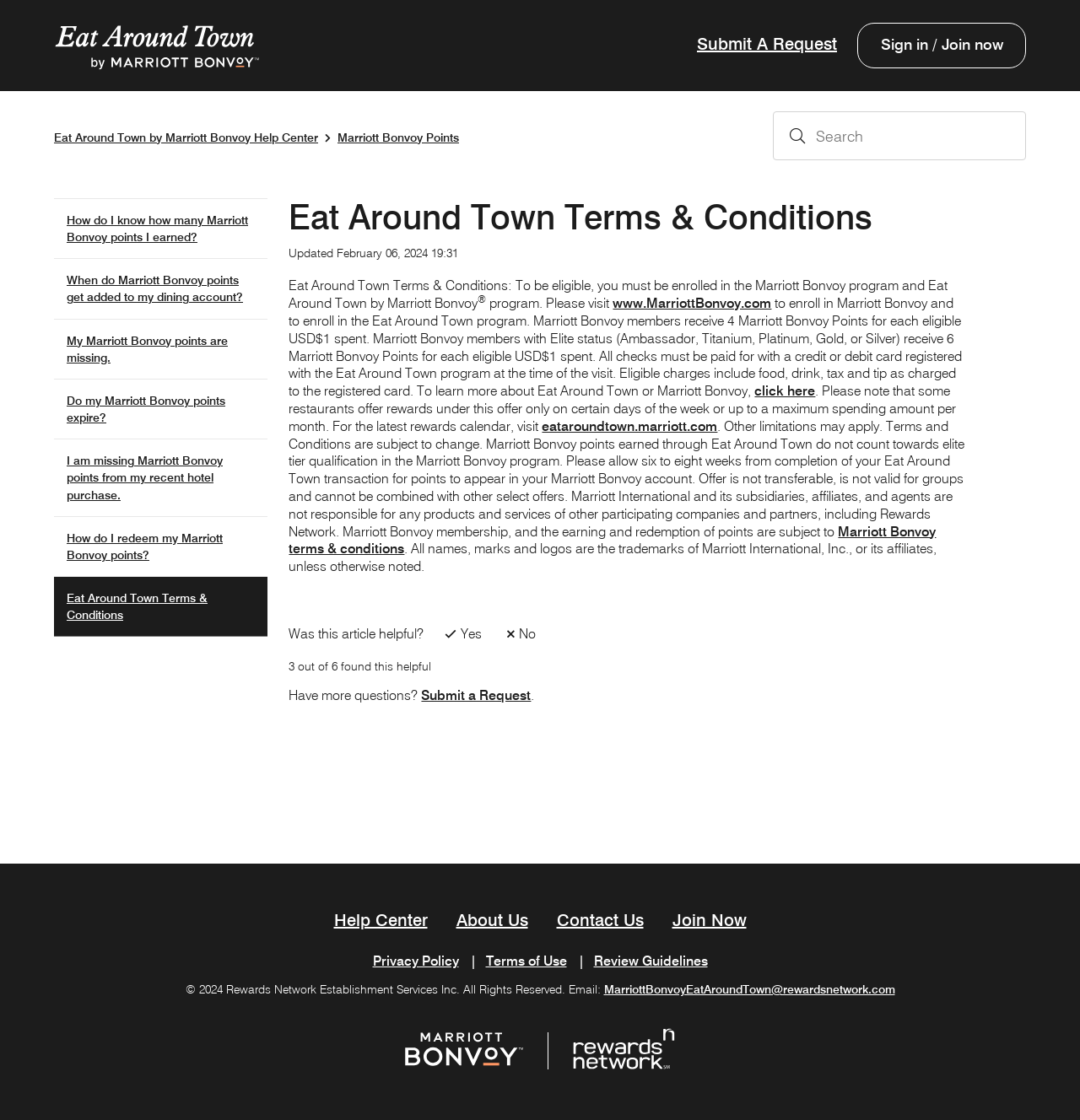Based on the element description Submit a Request, identify the bounding box coordinates for the UI element. The coordinates should be in the format (top-left x, top-left y, bottom-right x, bottom-right y) and within the 0 to 1 range.

[0.39, 0.614, 0.492, 0.628]